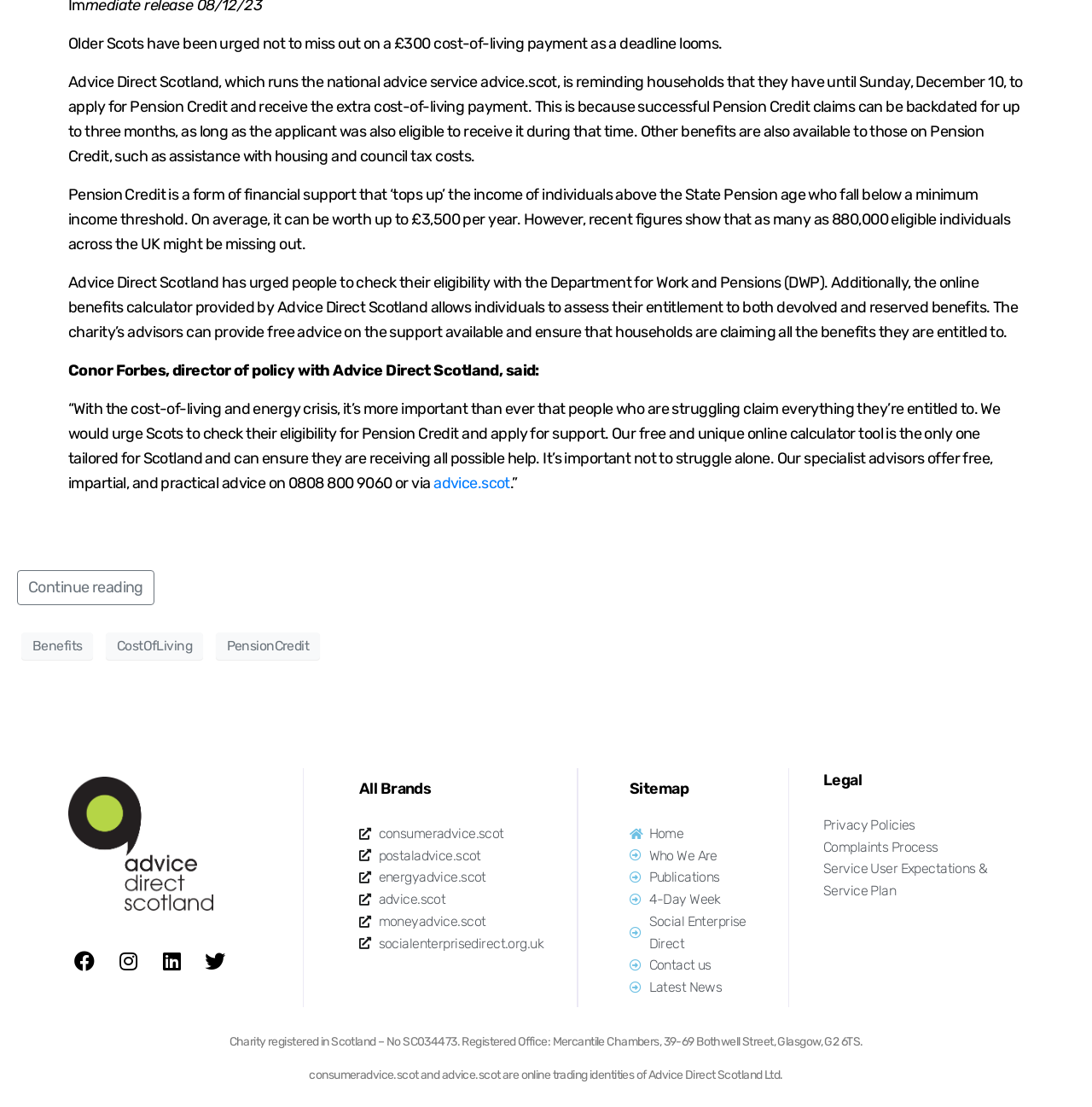Determine the bounding box coordinates of the section to be clicked to follow the instruction: "Go to 'advice.scot'". The coordinates should be given as four float numbers between 0 and 1, formatted as [left, top, right, bottom].

[0.397, 0.428, 0.467, 0.445]